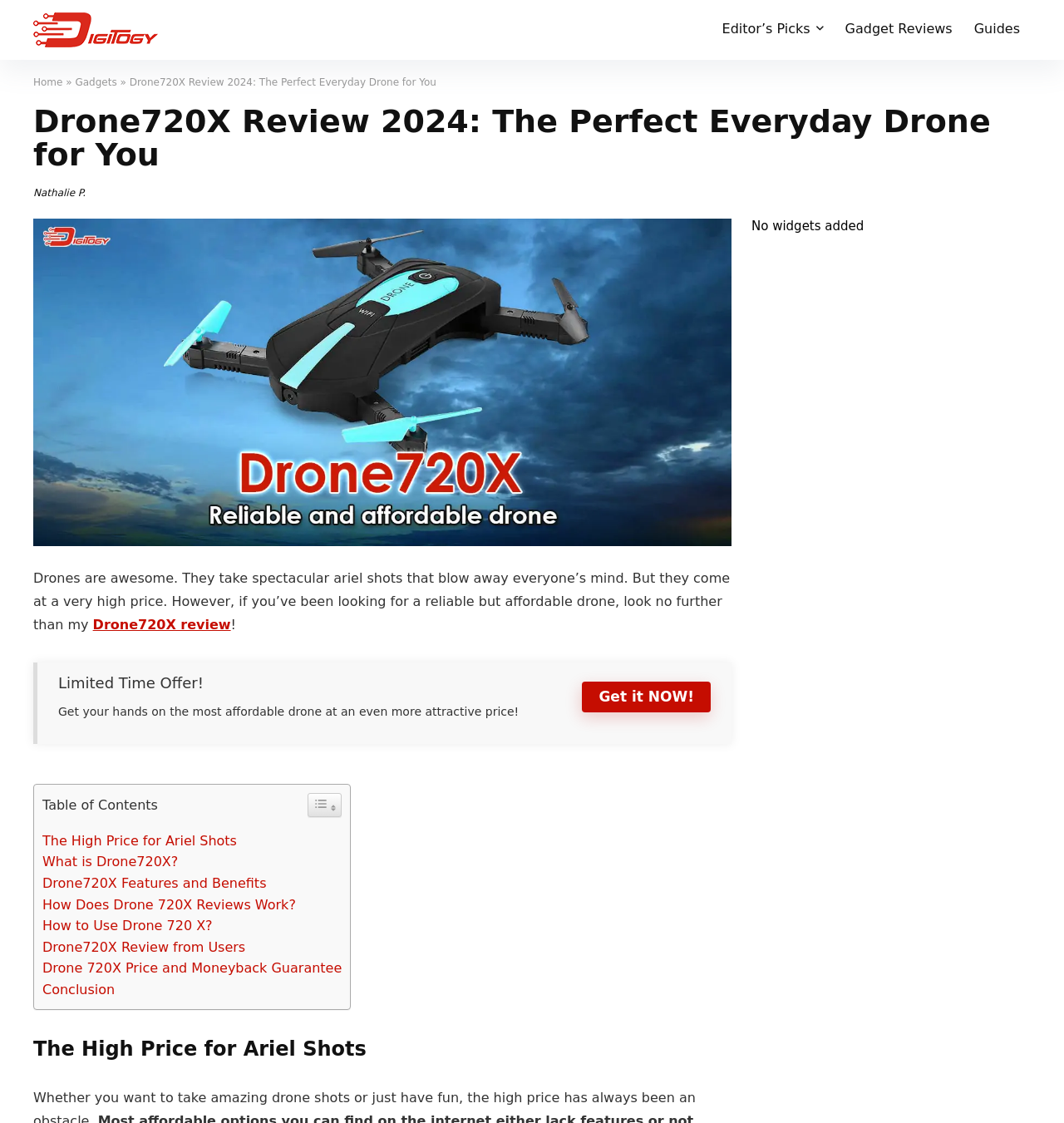Find the bounding box coordinates of the element to click in order to complete this instruction: "Toggle Table of Content". The bounding box coordinates must be four float numbers between 0 and 1, denoted as [left, top, right, bottom].

[0.289, 0.706, 0.321, 0.727]